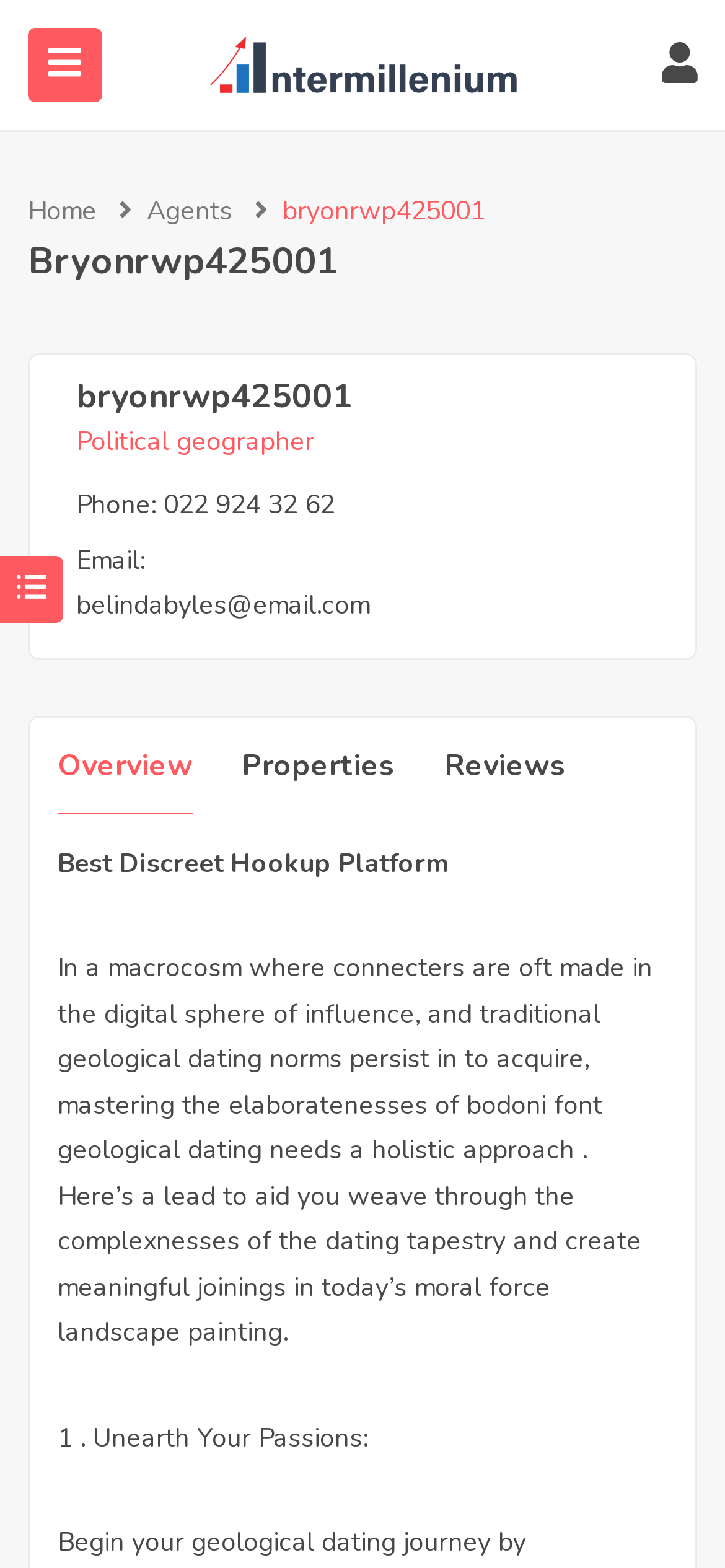Please find the bounding box coordinates of the element that needs to be clicked to perform the following instruction: "Contact via phone number". The bounding box coordinates should be four float numbers between 0 and 1, represented as [left, top, right, bottom].

[0.226, 0.311, 0.462, 0.333]